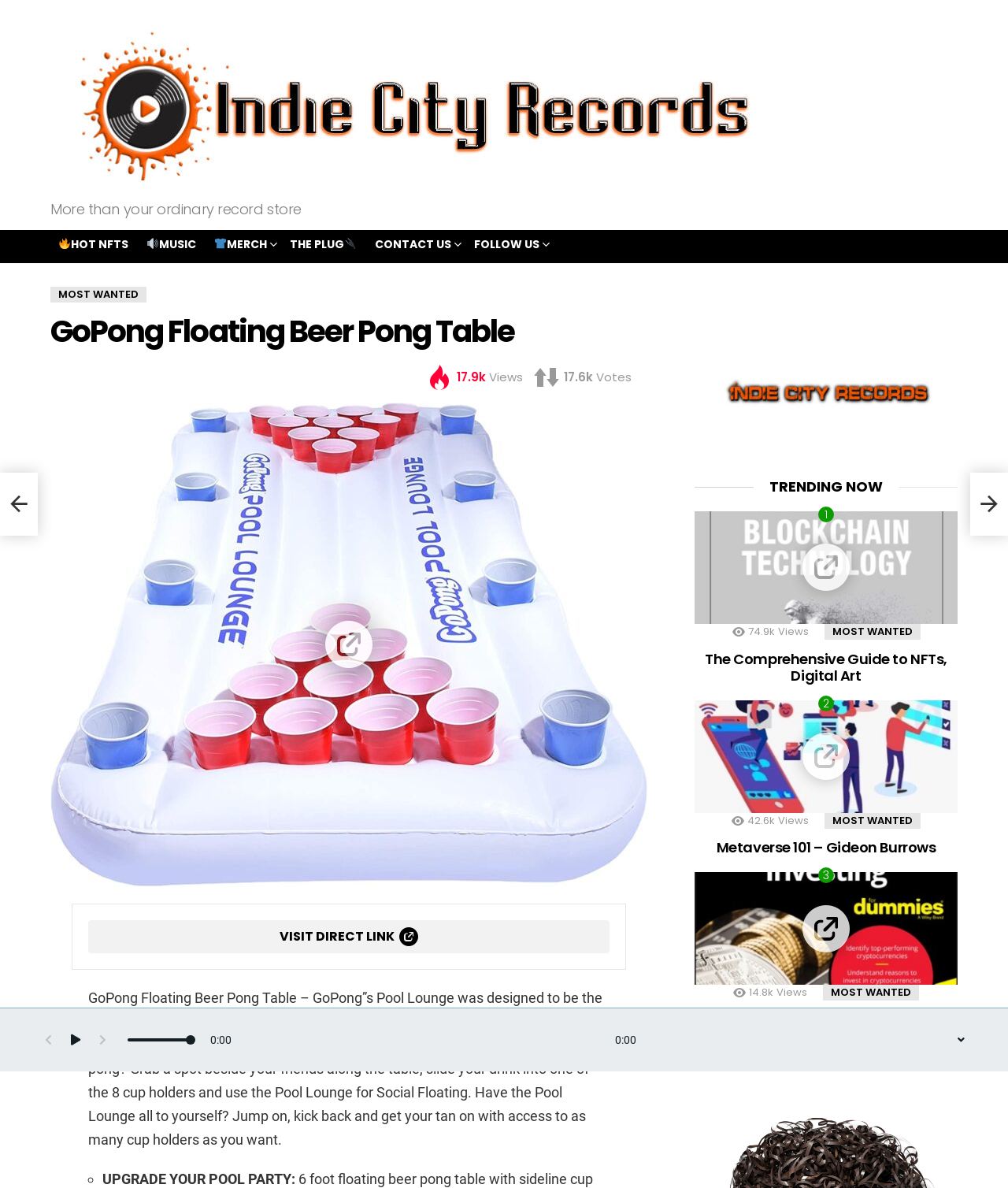Determine the bounding box coordinates of the clickable region to execute the instruction: "Visit the 'MOST WANTED' page". The coordinates should be four float numbers between 0 and 1, denoted as [left, top, right, bottom].

[0.05, 0.241, 0.145, 0.254]